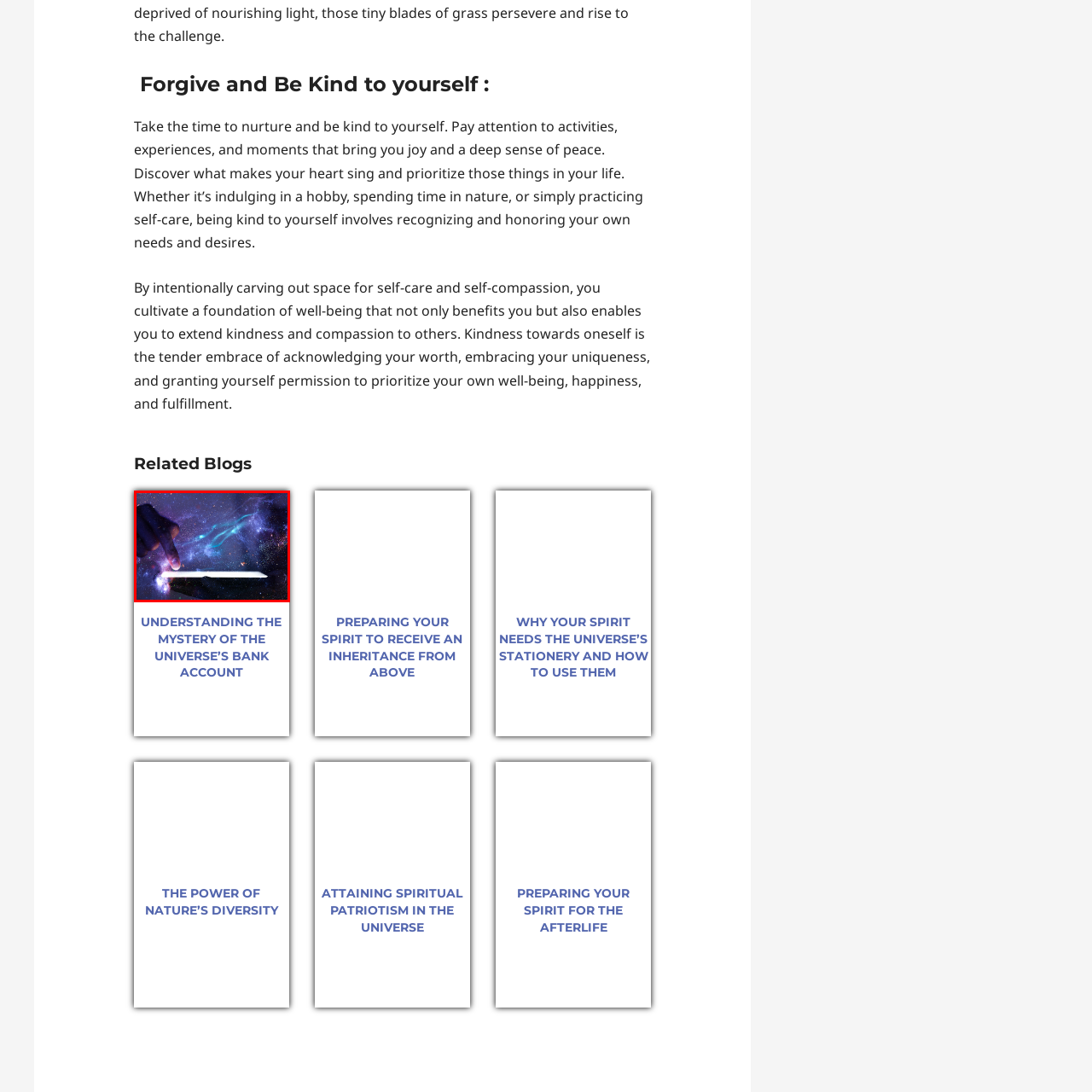Detail the contents of the image within the red outline in an elaborate manner.

The image depicts a finger gently touching a sleek, futuristic tablet device that appears to emanate an ethereal glow, set against a cosmic backdrop filled with vibrant swirls of color reminiscent of a galaxy. This evocative scene suggests a connection between technology and the vastness of the universe, emphasizing themes of exploration and discovery. The surrounding cosmic elements symbolize the limitless possibilities that arise from merging human creativity with advanced technology. This visual is thematically linked to the blog post titled "Understanding the Mystery of the Universe’s Bank Account,” which invites readers to delve into philosophical reflections about life and existence.